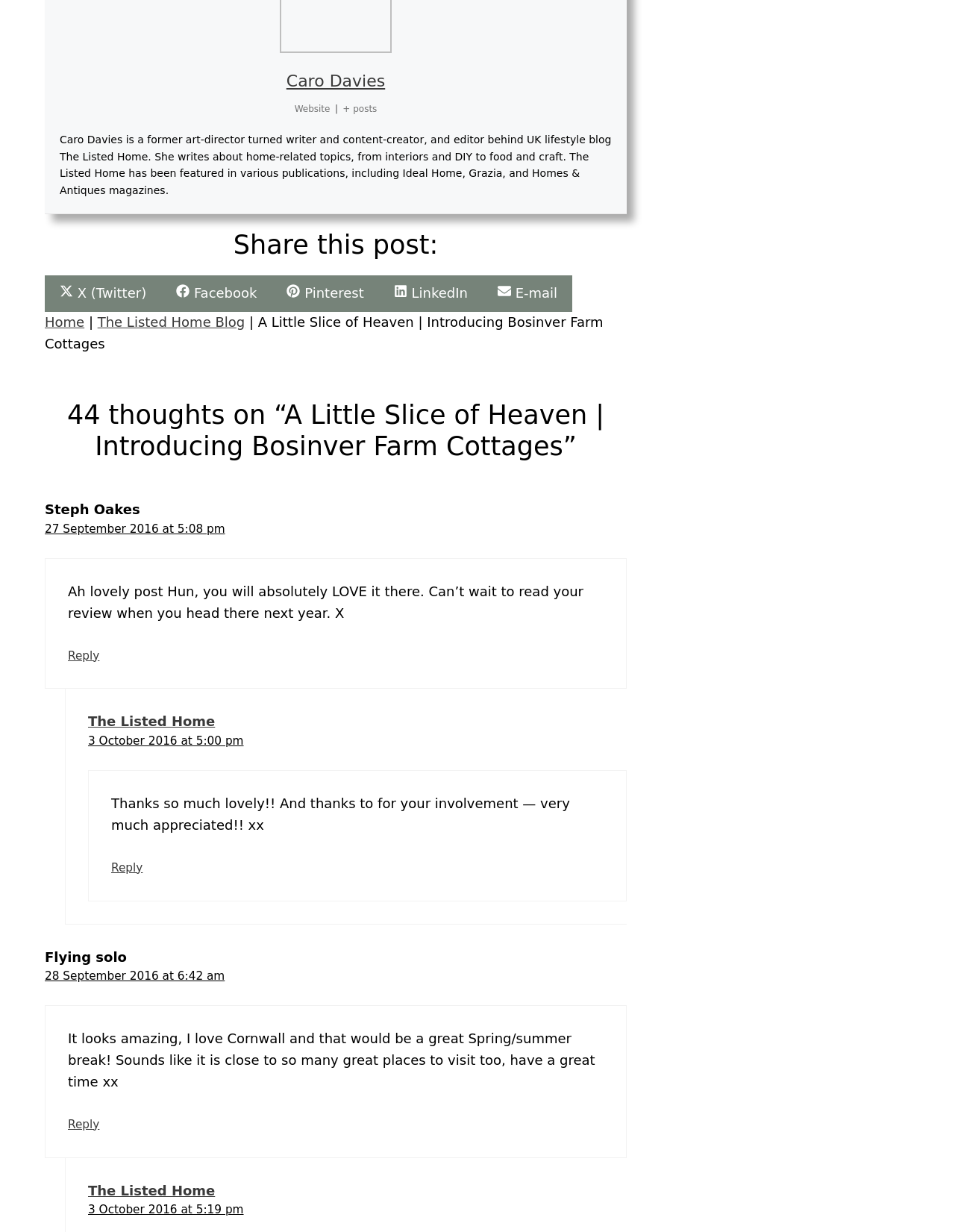From the image, can you give a detailed response to the question below:
What is the date of the first comment?

The date of the first comment can be found in the link element '27 September 2016 at 5:08 pm', which is part of the first comment section.